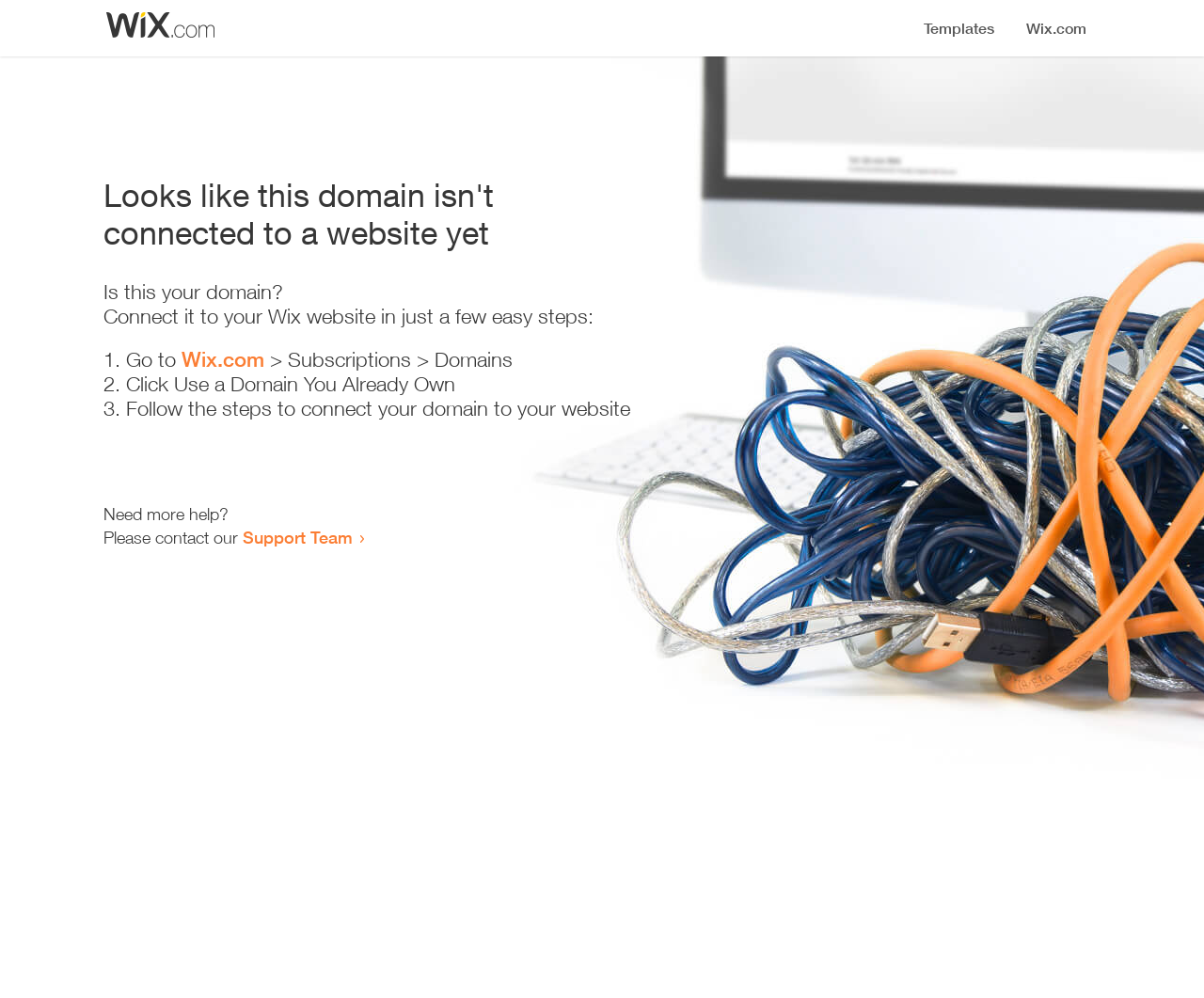Find the bounding box of the UI element described as: "Support Team". The bounding box coordinates should be given as four float values between 0 and 1, i.e., [left, top, right, bottom].

[0.202, 0.528, 0.293, 0.549]